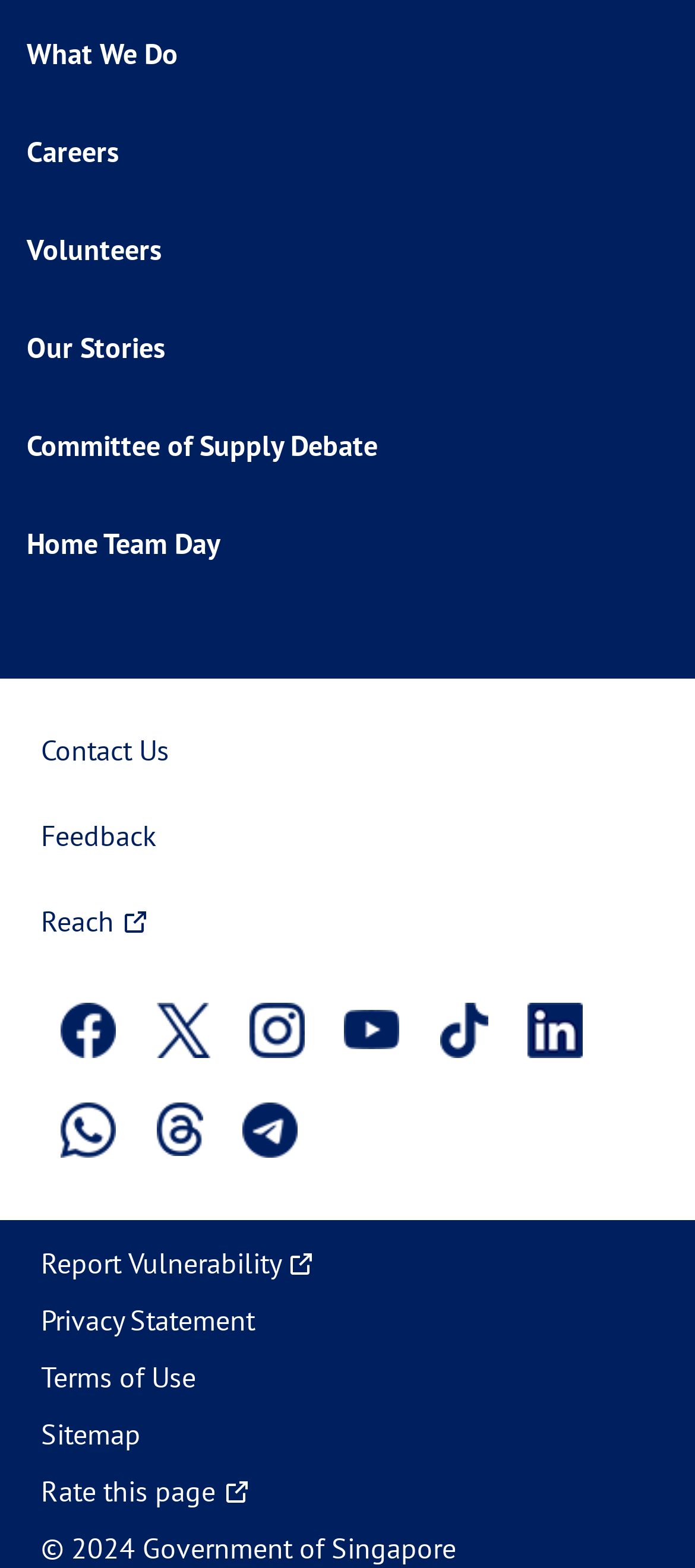Determine the bounding box coordinates for the clickable element required to fulfill the instruction: "Click on What We Do". Provide the coordinates as four float numbers between 0 and 1, i.e., [left, top, right, bottom].

[0.038, 0.023, 0.256, 0.045]